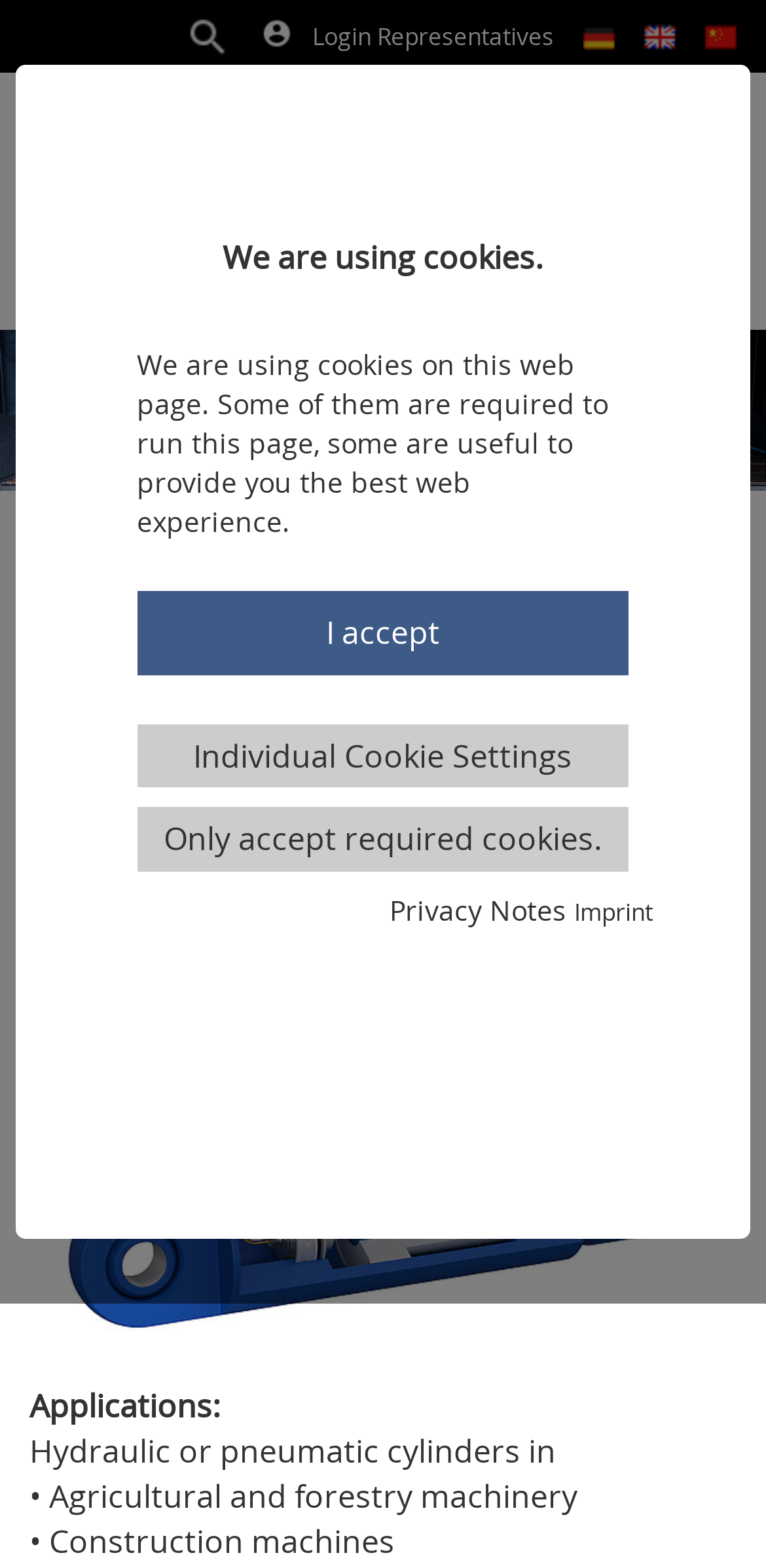Determine the bounding box coordinates for the region that must be clicked to execute the following instruction: "Click the Login Representatives link".

[0.408, 0.013, 0.723, 0.033]